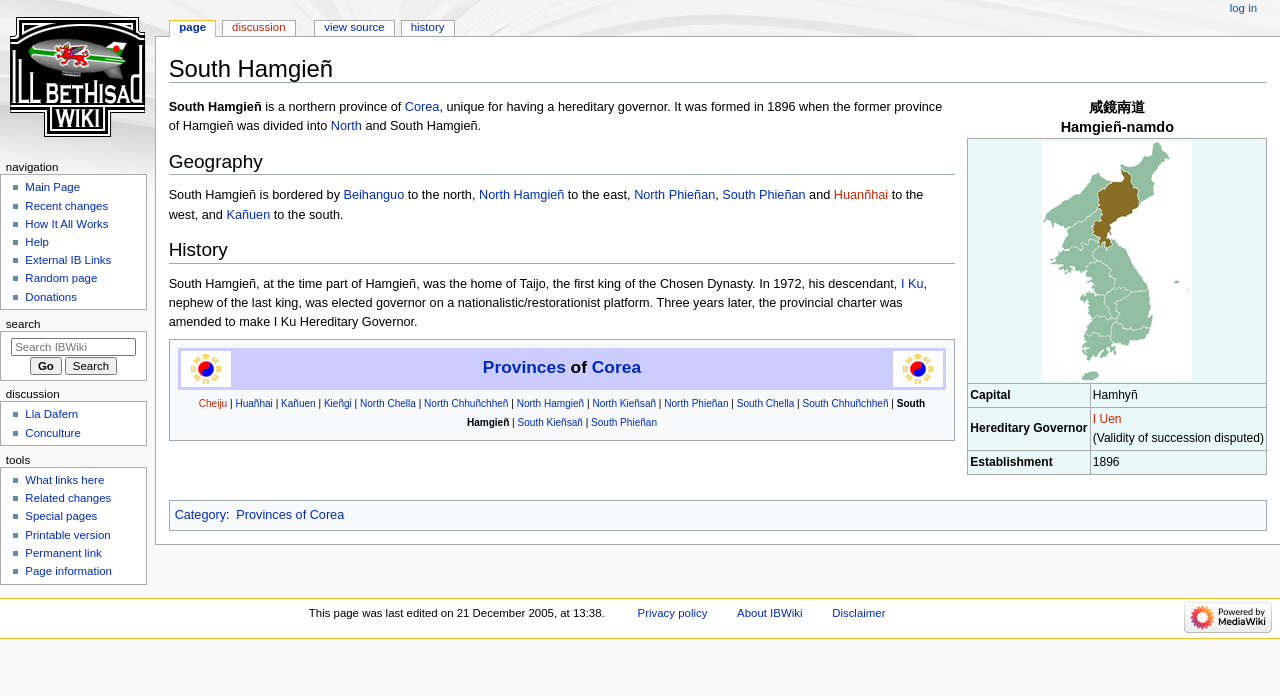Point out the bounding box coordinates of the section to click in order to follow this instruction: "Click on the link to navigate to Corea".

[0.316, 0.143, 0.343, 0.163]